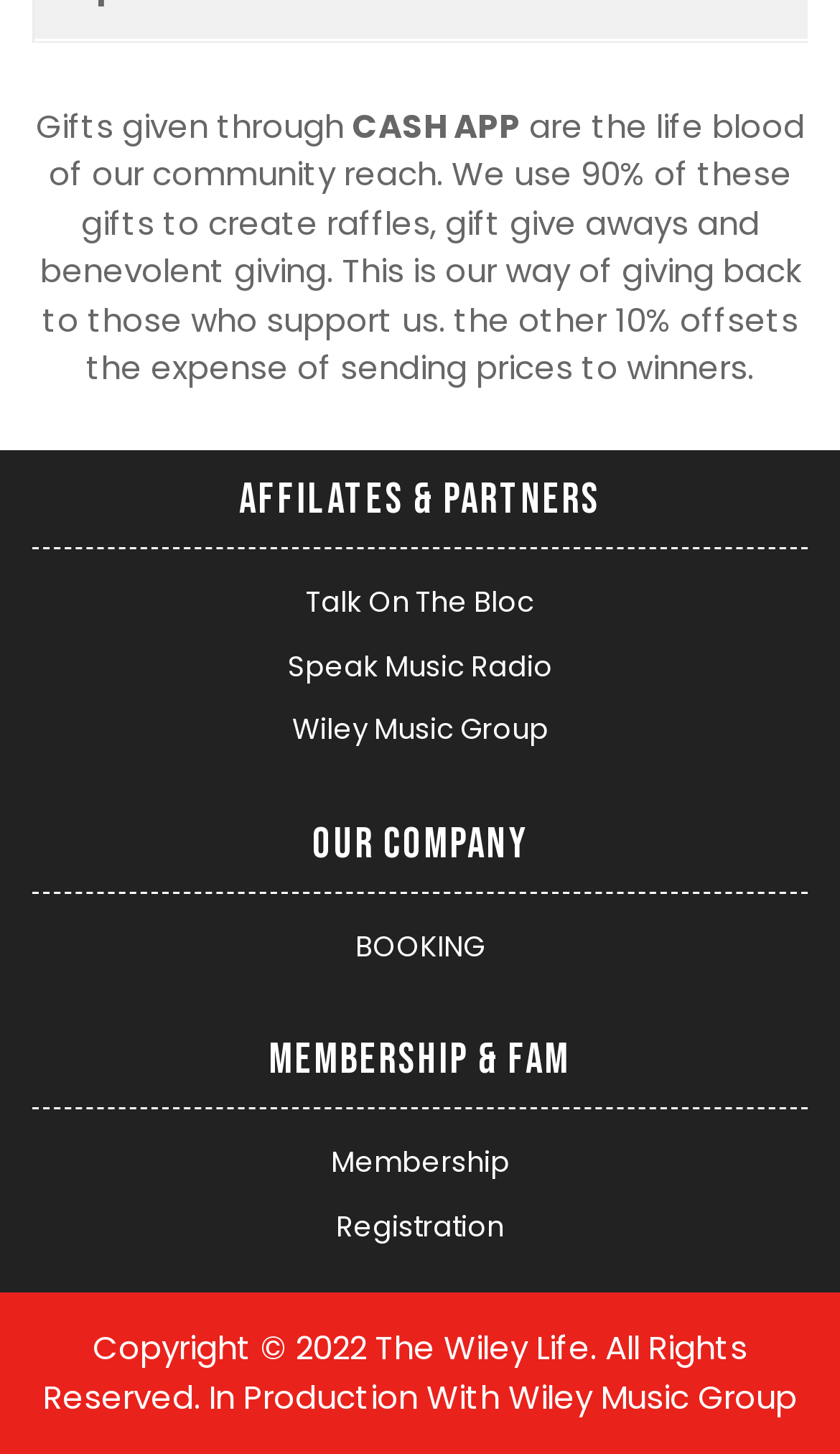What is the purpose of gifts given through Cash App?
Answer with a single word or phrase by referring to the visual content.

Create raffles and benevolent giving